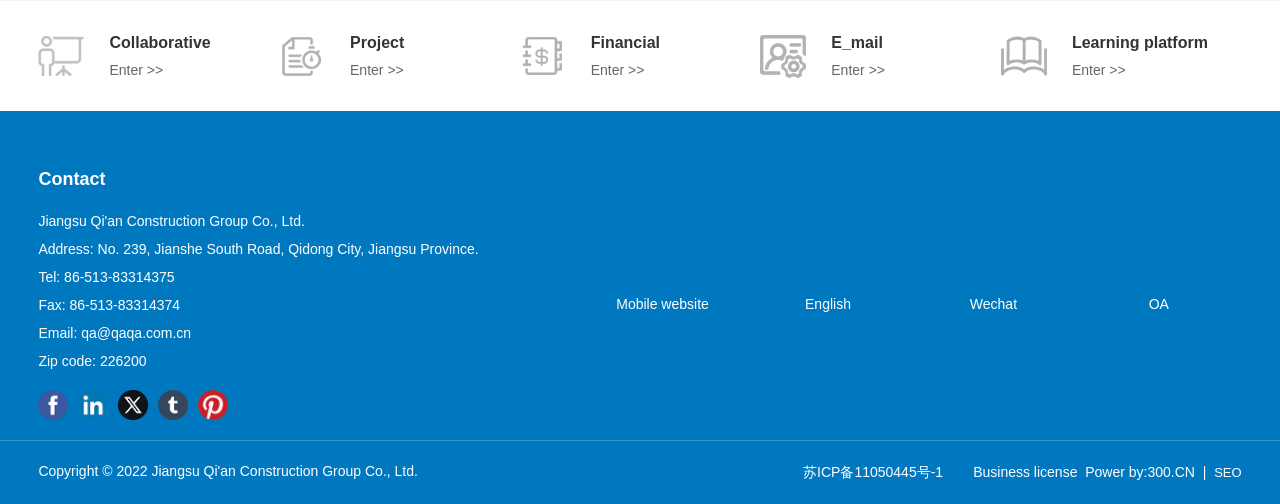Please locate the bounding box coordinates of the region I need to click to follow this instruction: "Check Email".

[0.649, 0.068, 0.69, 0.102]